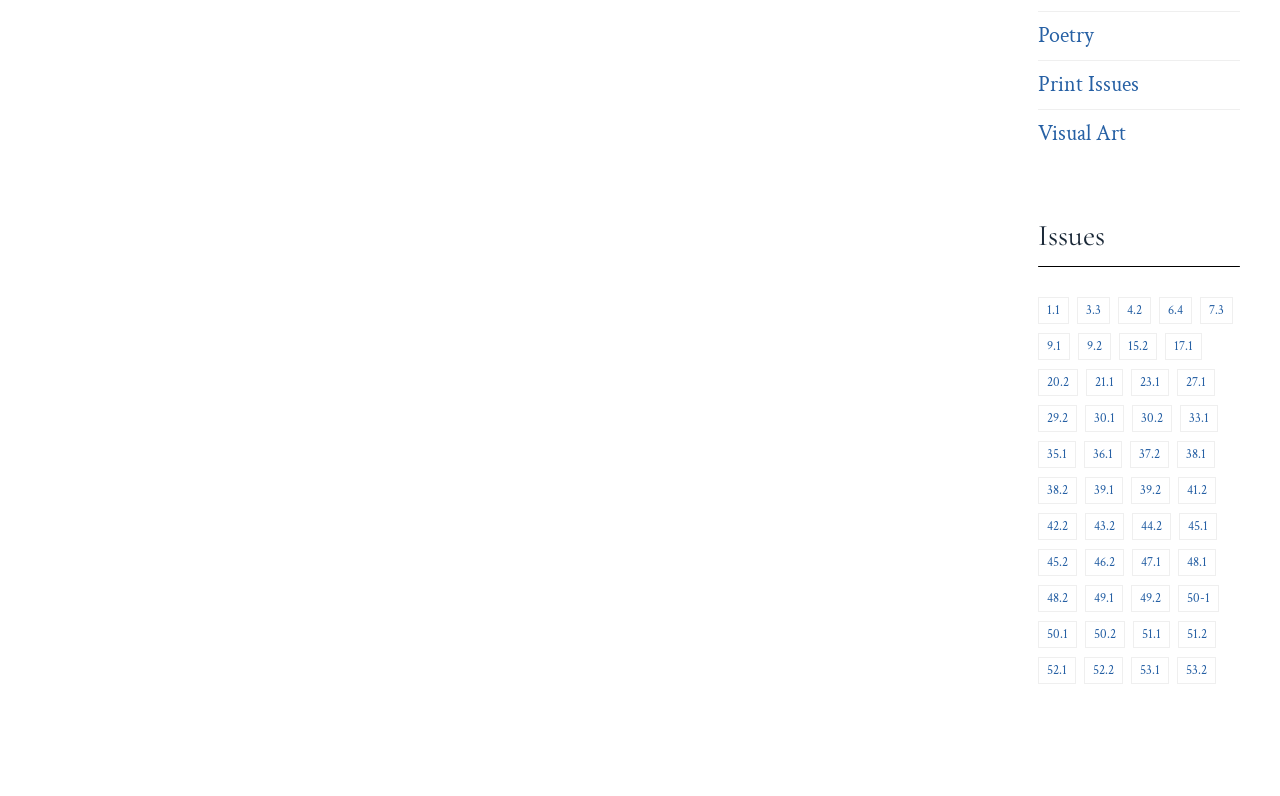Use one word or a short phrase to answer the question provided: 
What is the format of the issue numbers?

Number dot number